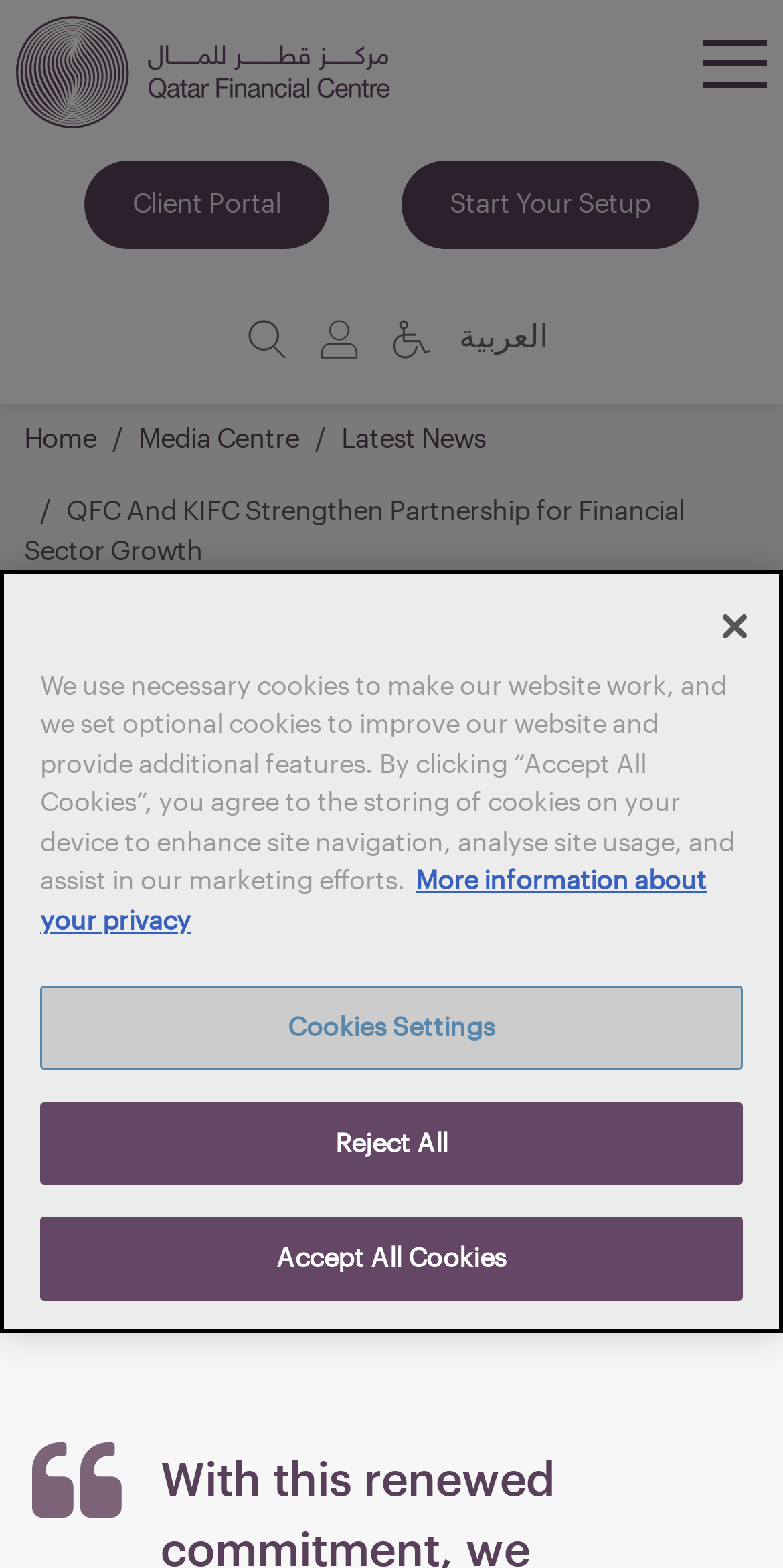Summarize the webpage with intricate details.

The webpage is about QFC (Qatar Financial Centre) and its partnership with KIFC (Kuwait Investment Financial Centre) for financial sector growth. 

At the top left, there is a "Skip Navigation" button. Next to it, there is a heading with a link to the QFC website. On the top right, there is a "Toggle Menu" link. 

Below the heading, there are several links, including "Client Portal", "Start Your Setup", "Search", "User Account", "Accessibility Buttons", and "العربية" (Arabic language option). The "Search" link has a search icon next to it, and the "User Account" and "Accessibility Buttons" links have their respective icons.

Underneath these links, there is a navigation breadcrumb section with links to "Home", "Media Centre", and "Latest News". 

The main content of the webpage is an article titled "QFC And KIFC Strengthen Partnership for Financial Sector Growth", with a date "7 Oct 2023" below it. The article is followed by another heading, but its content is not specified.

On the bottom right, there is an image. 

At the bottom of the page, there is a "Privacy" section with a modal dialog box that provides information about the website's use of cookies. The dialog box has buttons to "Accept All Cookies", "Reject All", and "Cookies Settings", as well as a link to "More information about your privacy" and a "Close" button.